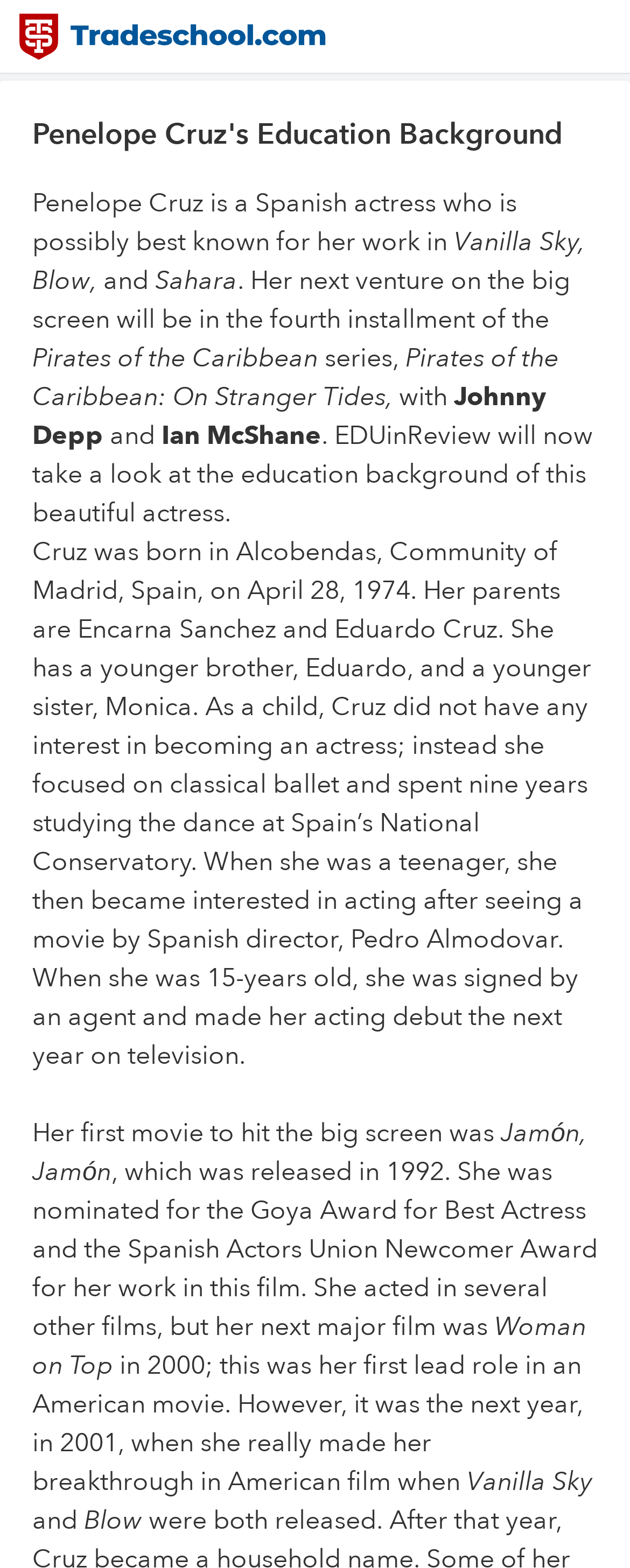Produce a meticulous description of the webpage.

The webpage is about Penelope Cruz's education background. At the top left corner, there is a Tradeschool.com logo, which is an image linked to the website's homepage. Below the logo, there is a heading that displays the title "Penelope Cruz's Education Background". 

The main content of the webpage is a biographical text about Penelope Cruz, a Spanish actress. The text is divided into several paragraphs, starting with a brief introduction to her career, mentioning some of her notable films such as "Vanilla Sky", "Blow", and "Sahara". 

The text then shifts its focus to her education background, stating that she was born in Spain and had no interest in acting as a child, instead focusing on classical ballet. It mentions that she became interested in acting after seeing a movie by Spanish director Pedro Almodovar and was signed by an agent at the age of 15. 

The webpage also mentions her early acting career, including her first movie "Jamón, Jamón" and her breakthrough in American film with the movie "Vanilla Sky" in 2001. Throughout the text, there are no images, but the text is well-structured and easy to follow.